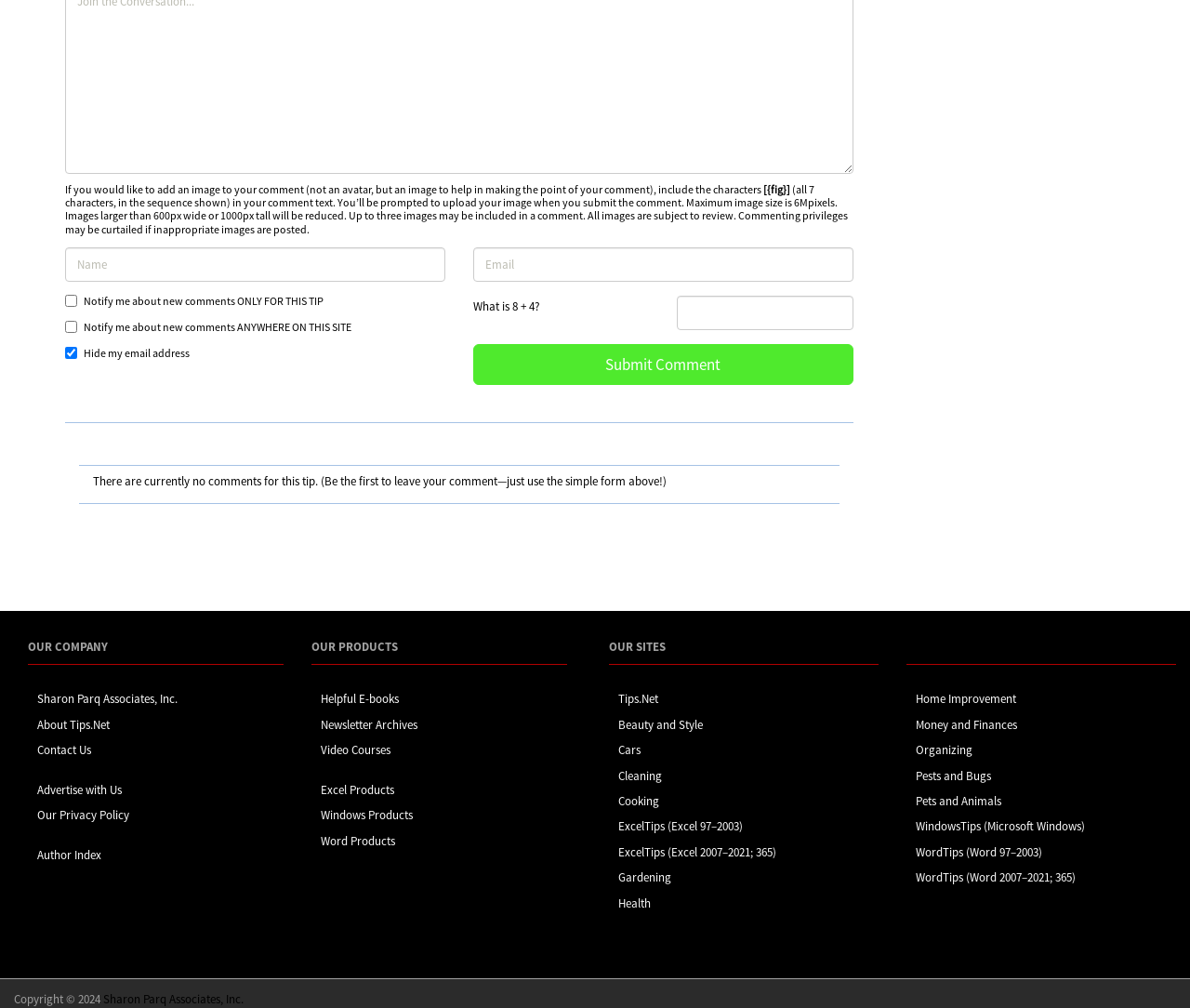Predict the bounding box coordinates of the area that should be clicked to accomplish the following instruction: "Upload an image for your comment". The bounding box coordinates should consist of four float numbers between 0 and 1, i.e., [left, top, right, bottom].

[0.055, 0.18, 0.641, 0.194]